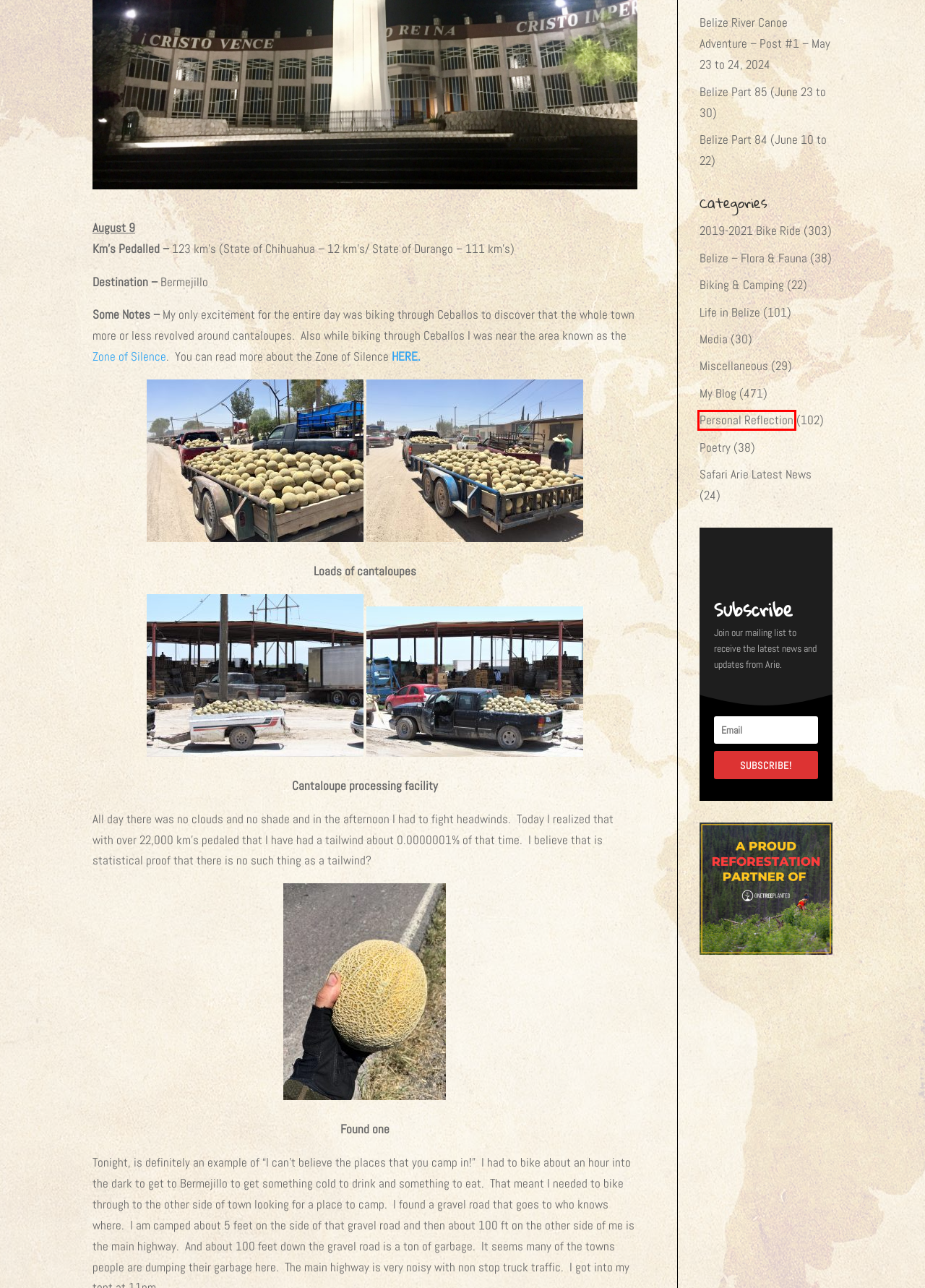Examine the screenshot of a webpage with a red bounding box around a specific UI element. Identify which webpage description best matches the new webpage that appears after clicking the element in the red bounding box. Here are the candidates:
A. Belize Part 85 (June 23 to 30) - Safari Arie
B. Miscellaneous Archives - Safari Arie
C. Belize Part 84 (June 10 to 22) - Safari Arie
D. Biking & Camping Archives - Safari Arie
E. Life in Belize Archives - Safari Arie
F. Poetry Archives - Safari Arie
G. Belize - Flora & Fauna Archives - Safari Arie
H. Personal Reflection Archives - Safari Arie

H